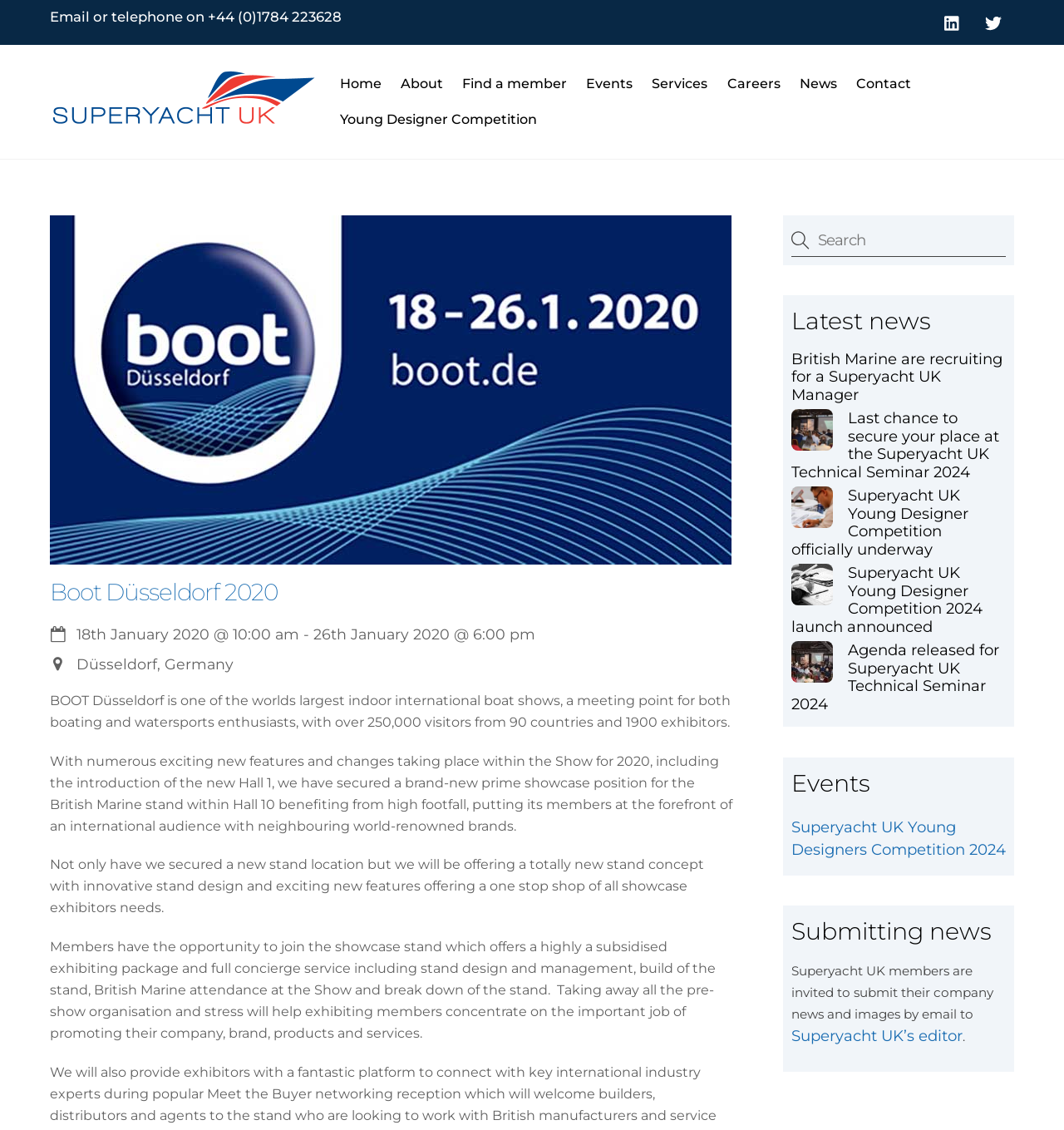Identify the bounding box of the HTML element described here: "Find a member". Provide the coordinates as four float numbers between 0 and 1: [left, top, right, bottom].

[0.427, 0.058, 0.54, 0.09]